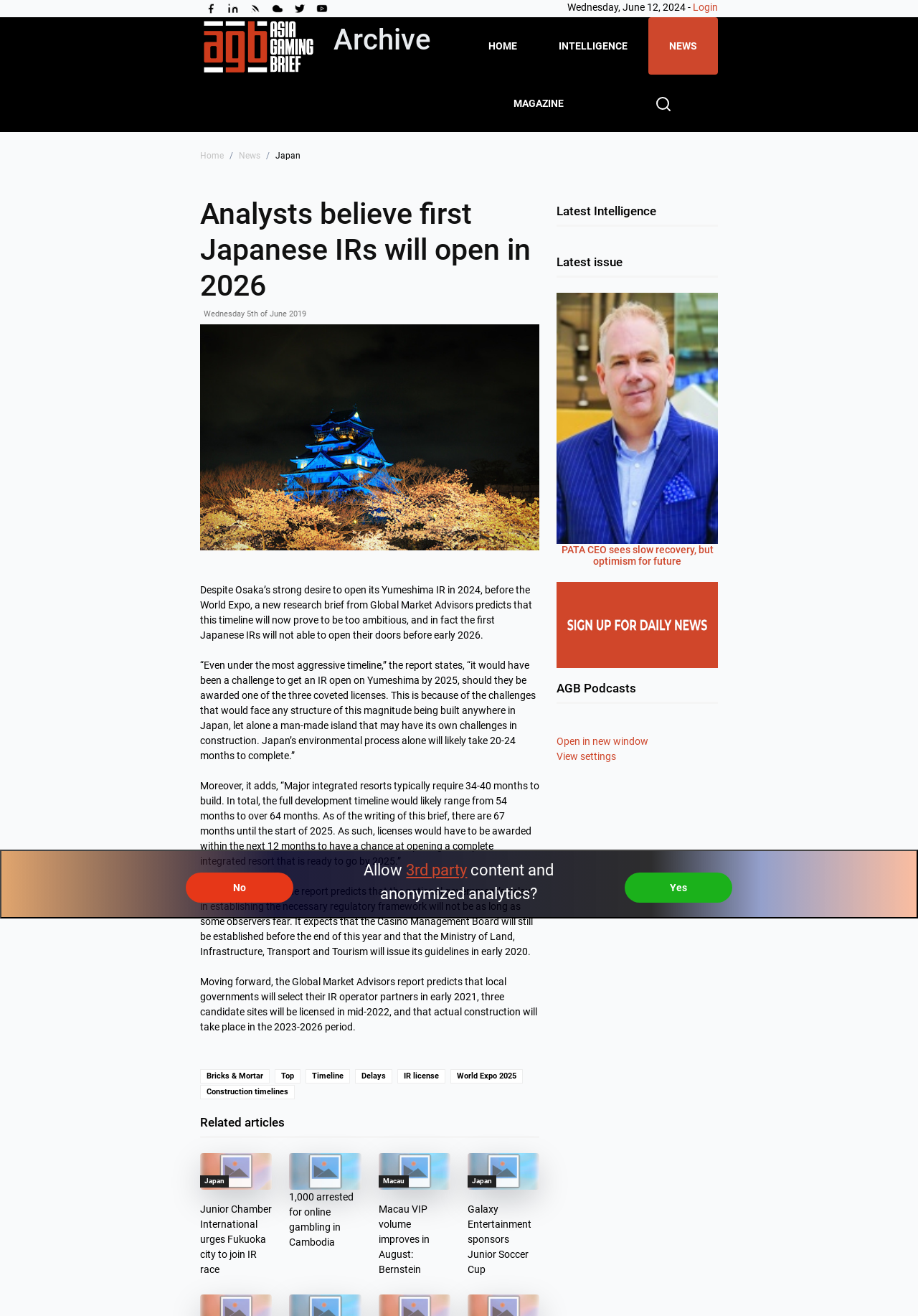Determine the bounding box coordinates of the region I should click to achieve the following instruction: "View our Facebook page". Ensure the bounding box coordinates are four float numbers between 0 and 1, i.e., [left, top, right, bottom].

[0.218, 0.001, 0.242, 0.01]